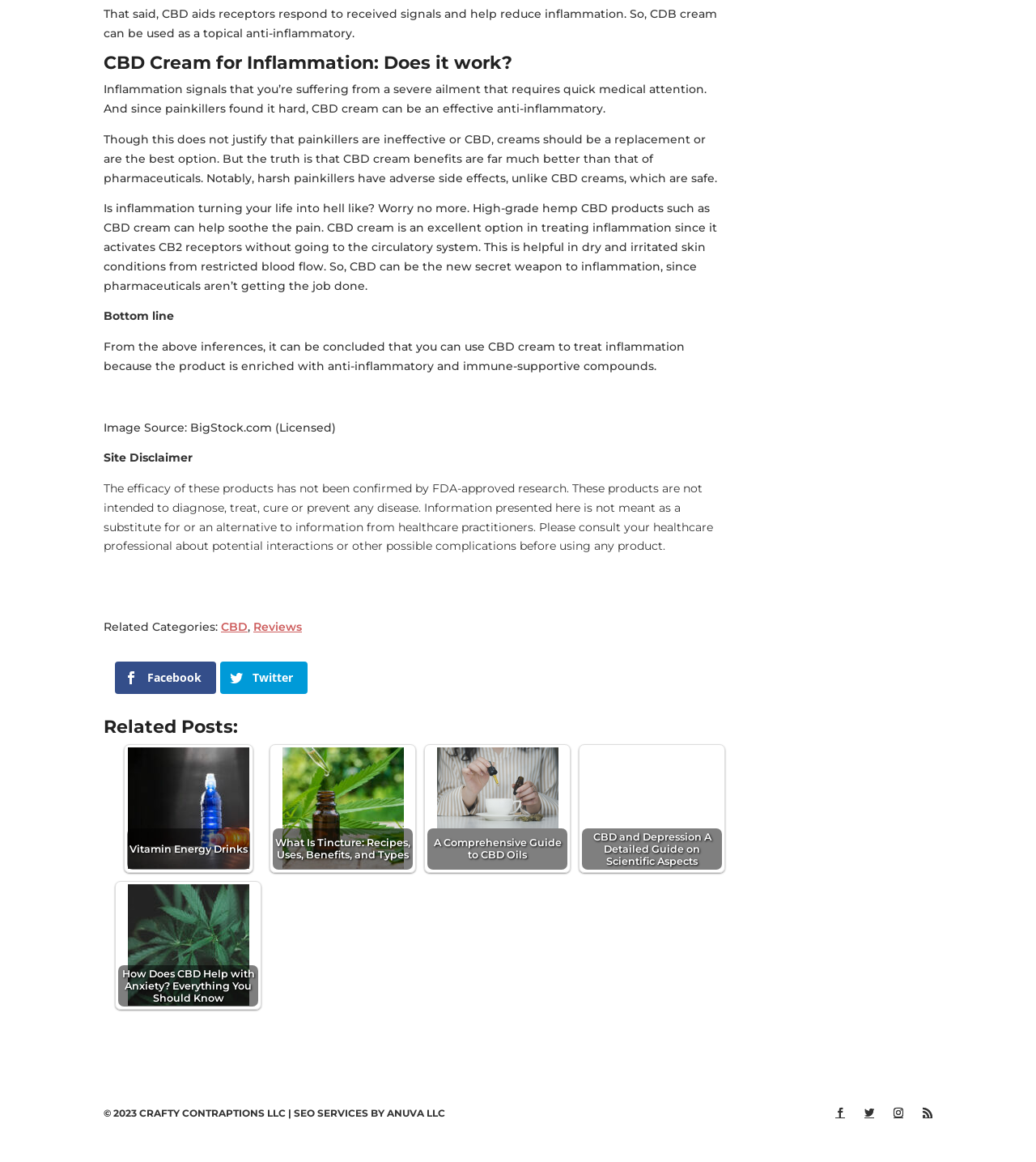Determine the bounding box coordinates of the clickable region to execute the instruction: "Go to the SEO SERVICES page". The coordinates should be four float numbers between 0 and 1, denoted as [left, top, right, bottom].

[0.284, 0.952, 0.355, 0.963]